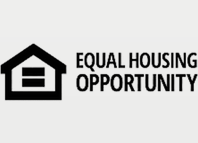What is the mission of organizations like Catholic Charities Eastern Washington?
Could you please answer the question thoroughly and with as much detail as possible?

The mission of organizations like Catholic Charities Eastern Washington is to provide equitable housing solutions, which aligns with the values of inclusivity and non-discrimination conveyed by the 'Equal Housing Opportunity' logo.